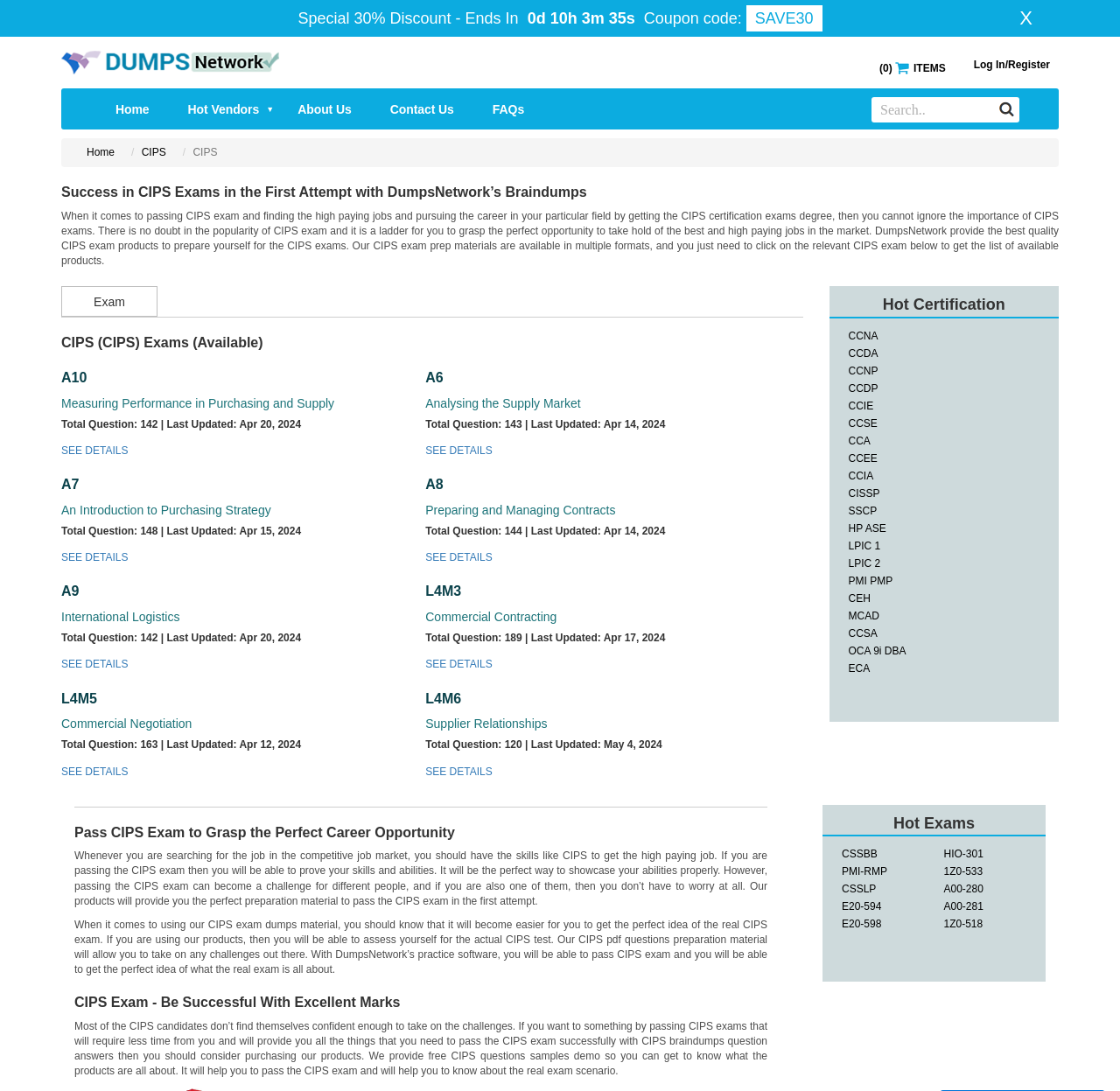Provide an in-depth caption for the webpage.

This webpage is about CIPS exam dumps and preparation materials. At the top, there is a logo and a navigation menu with links to "Home", "Hot Vendors", "About Us", "Contact Us", and "FAQs". Below the navigation menu, there is a search bar with a "Search" button. 

On the left side, there is a section with a heading "Success in CIPS Exams in the First Attempt with DumpsNetwork’s Braindumps". Below the heading, there is a paragraph of text explaining the importance of CIPS exams and how DumpsNetwork can help with preparation. 

Underneath, there is a list of CIPS exams with links to "SEE DETAILS" for each exam. Each exam is listed with its name, total number of questions, and last updated date. The exams are listed in a grid-like format, with three columns.

On the right side, there is a section with a heading "Hot Certification" and a list of links to various certifications, including CCNA, CCDA, CCNP, and others.

At the bottom of the page, there is a section with a heading "Pass CIPS Exam to Grasp the Perfect Career Opportunity" and two paragraphs of text explaining the benefits of passing the CIPS exam and how DumpsNetwork's products can help with preparation.